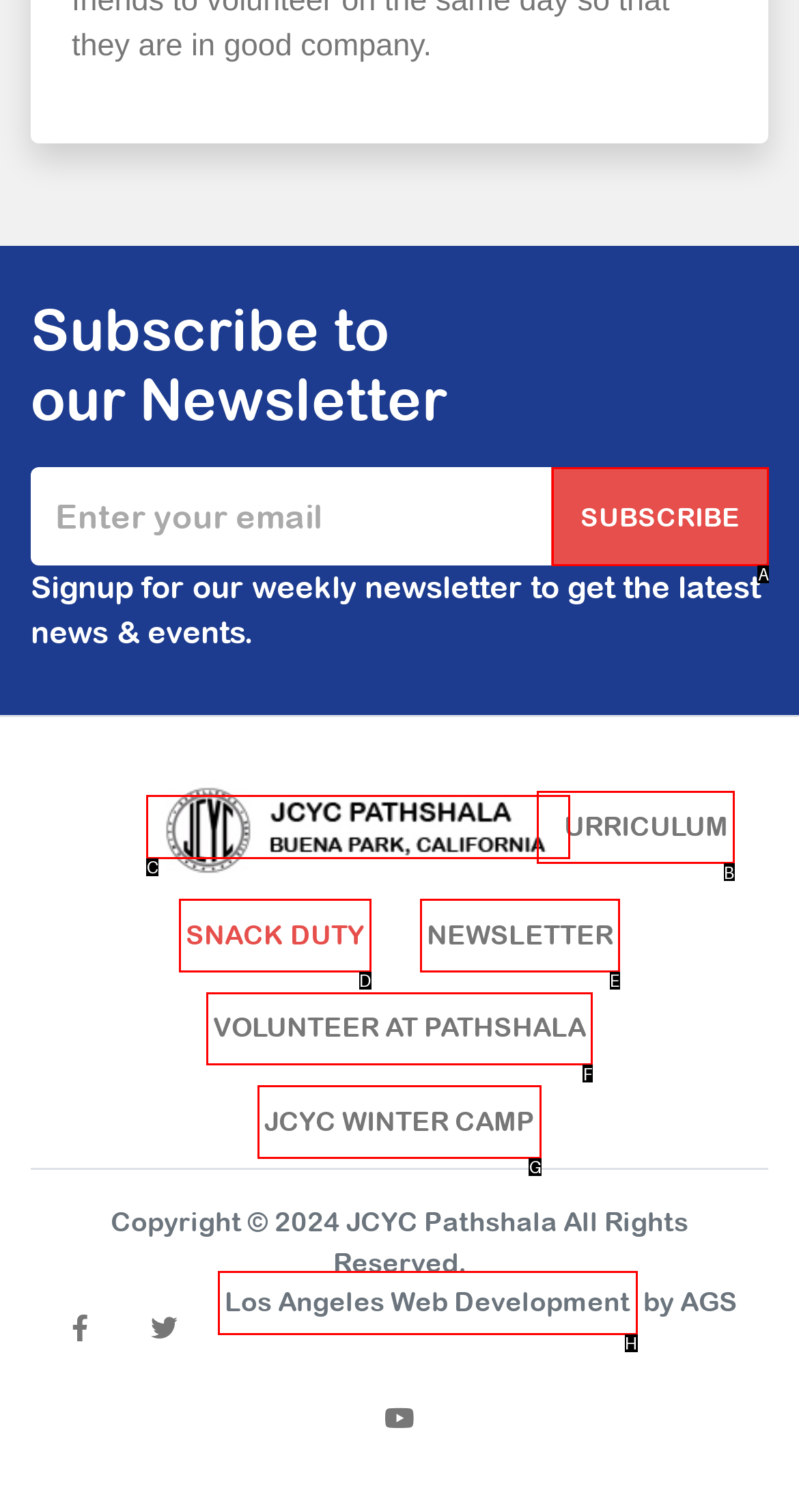Given the task: Subscribe to the newsletter, tell me which HTML element to click on.
Answer with the letter of the correct option from the given choices.

A